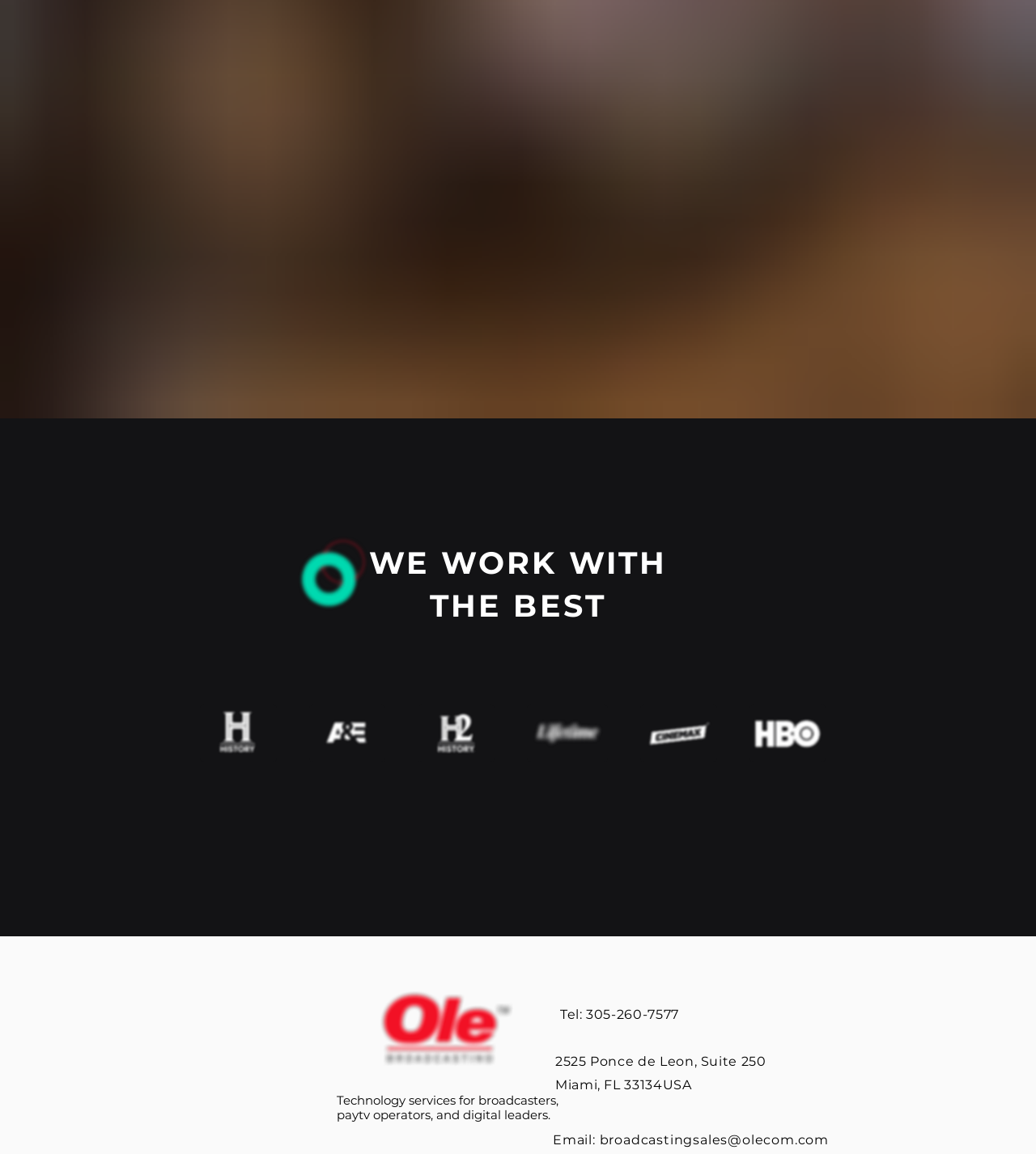What is the company's email address?
Kindly offer a comprehensive and detailed response to the question.

The company's email address is broadcastingsales@olecom.com, which is displayed as a link on the webpage, along with the company's phone number and address.